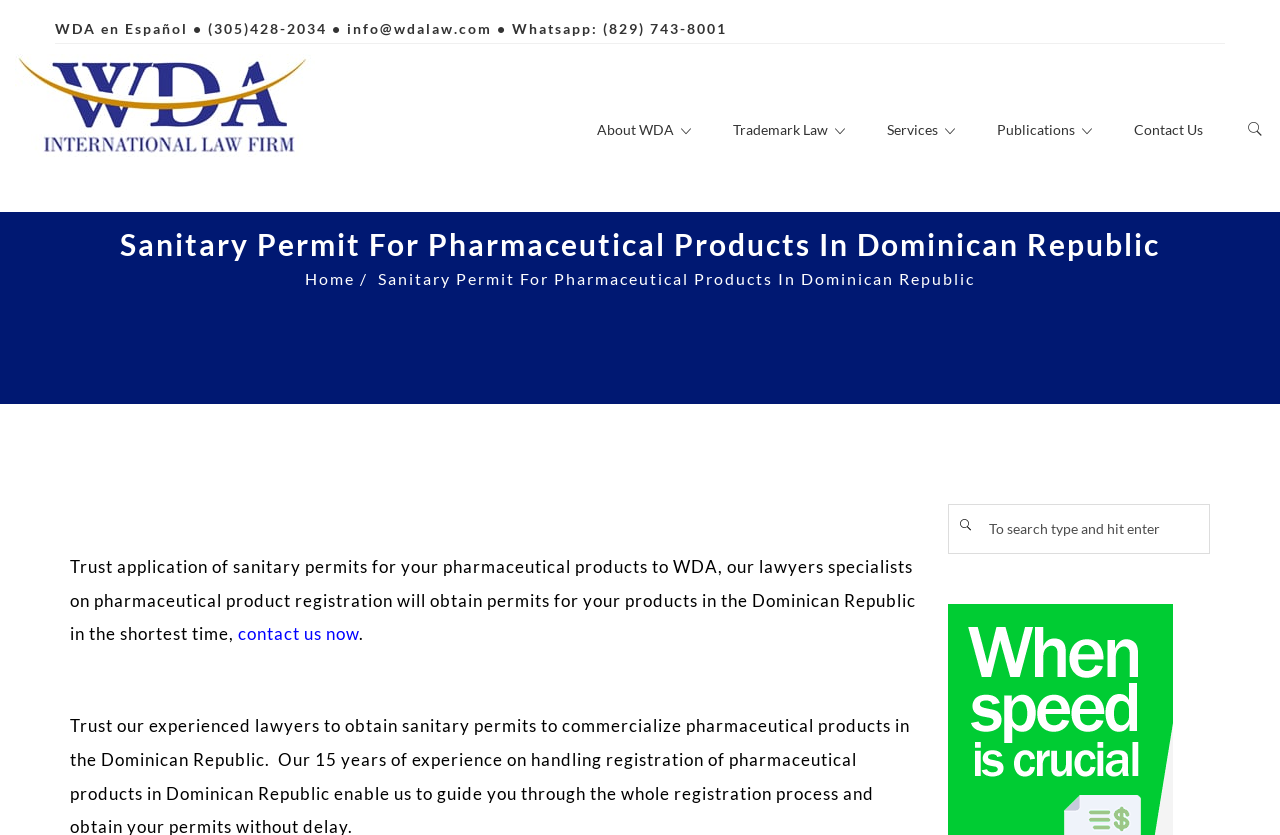What is the contact method besides phone and Whatsapp?
Answer the question with a thorough and detailed explanation.

I found the answer by looking at the top right section of the webpage, where I saw a link element with the email address 'info@wdalaw.com', which suggests that email is another contact method besides phone and Whatsapp.